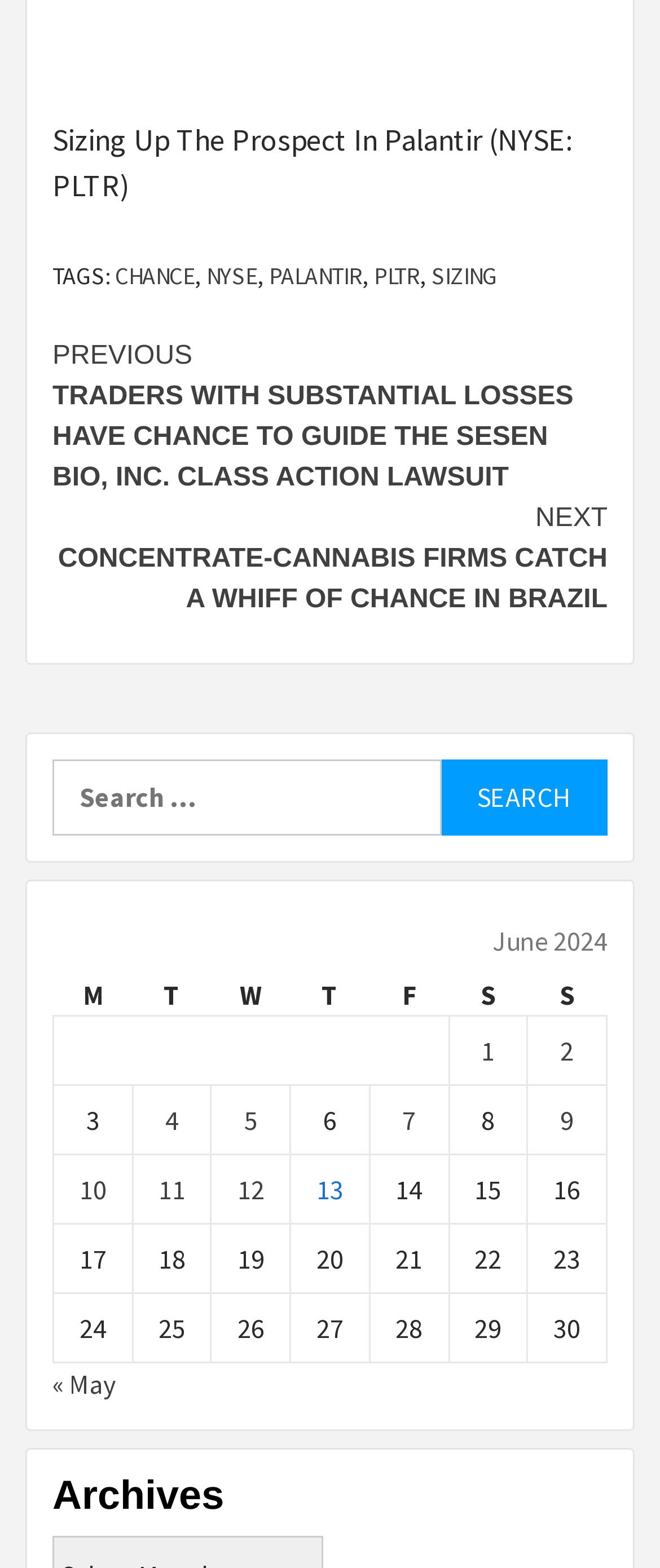Respond with a single word or short phrase to the following question: 
What is the title of the article?

Sizing Up The Prospect In Palantir (NYSE: PLTR)